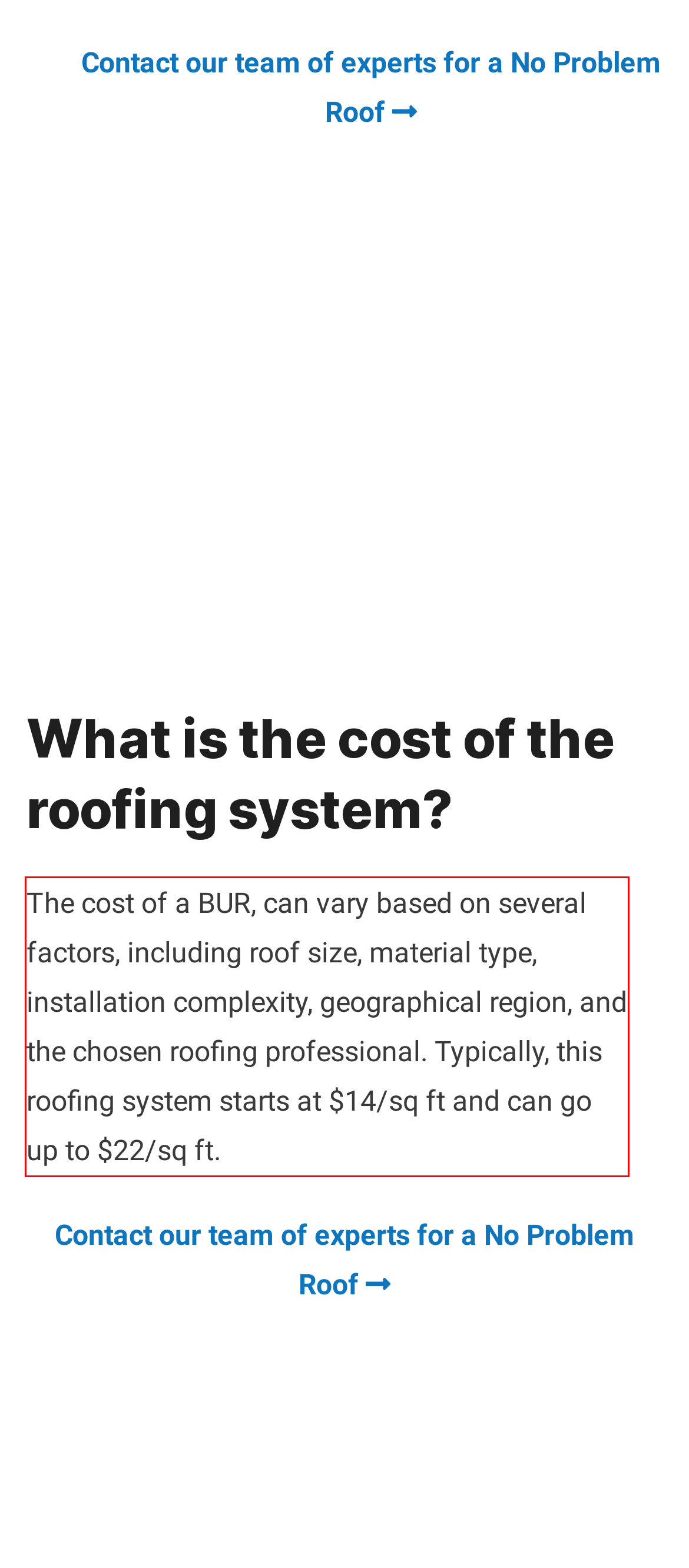Given a screenshot of a webpage, identify the red bounding box and perform OCR to recognize the text within that box.

The cost of a BUR, can vary based on several factors, including roof size, material type, installation complexity, geographical region, and the chosen roofing professional. Typically, this roofing system starts at $14/sq ft and can go up to $22/sq ft.